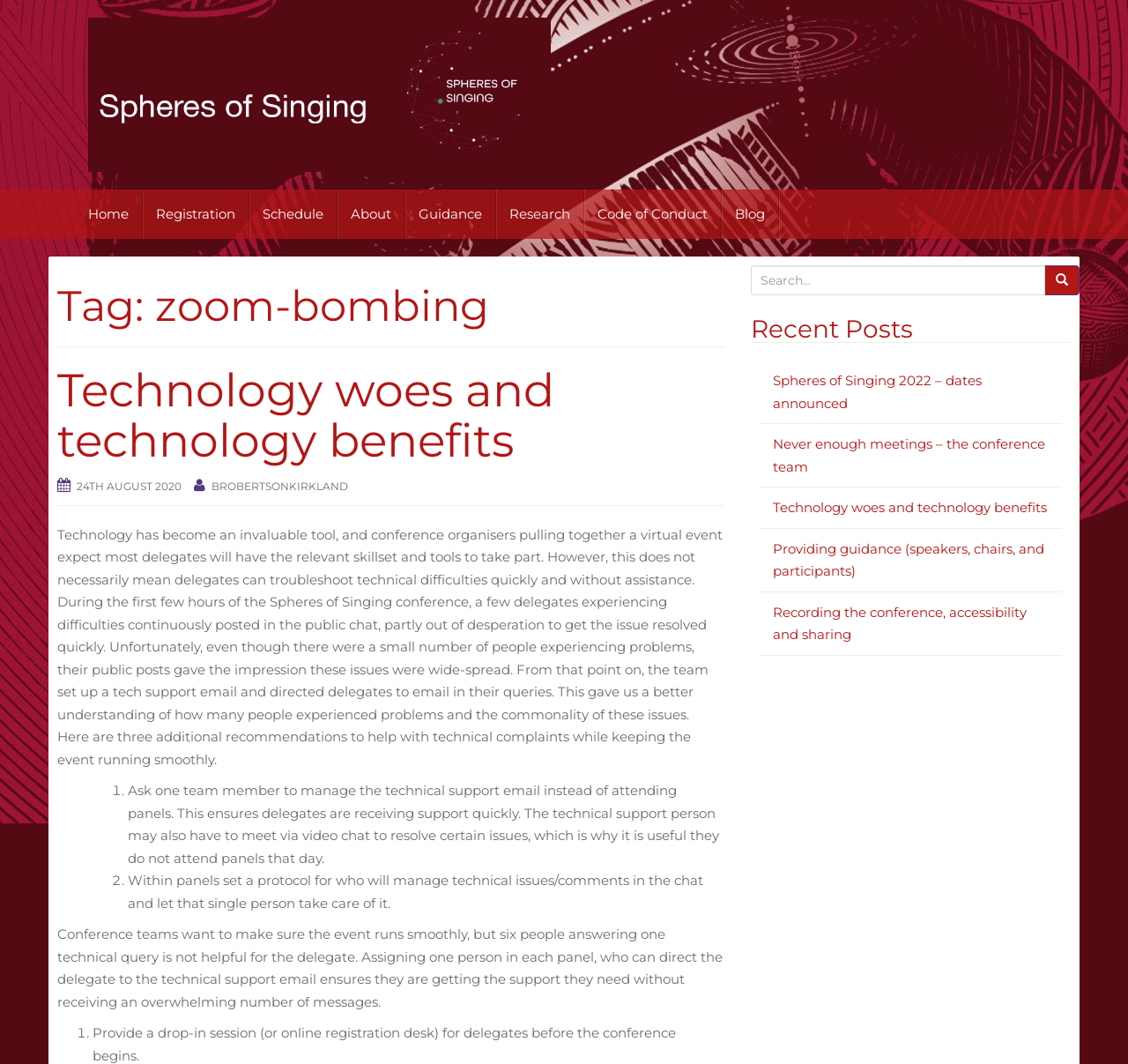Find the bounding box of the web element that fits this description: "Technology woes and technology benefits".

[0.051, 0.34, 0.491, 0.44]